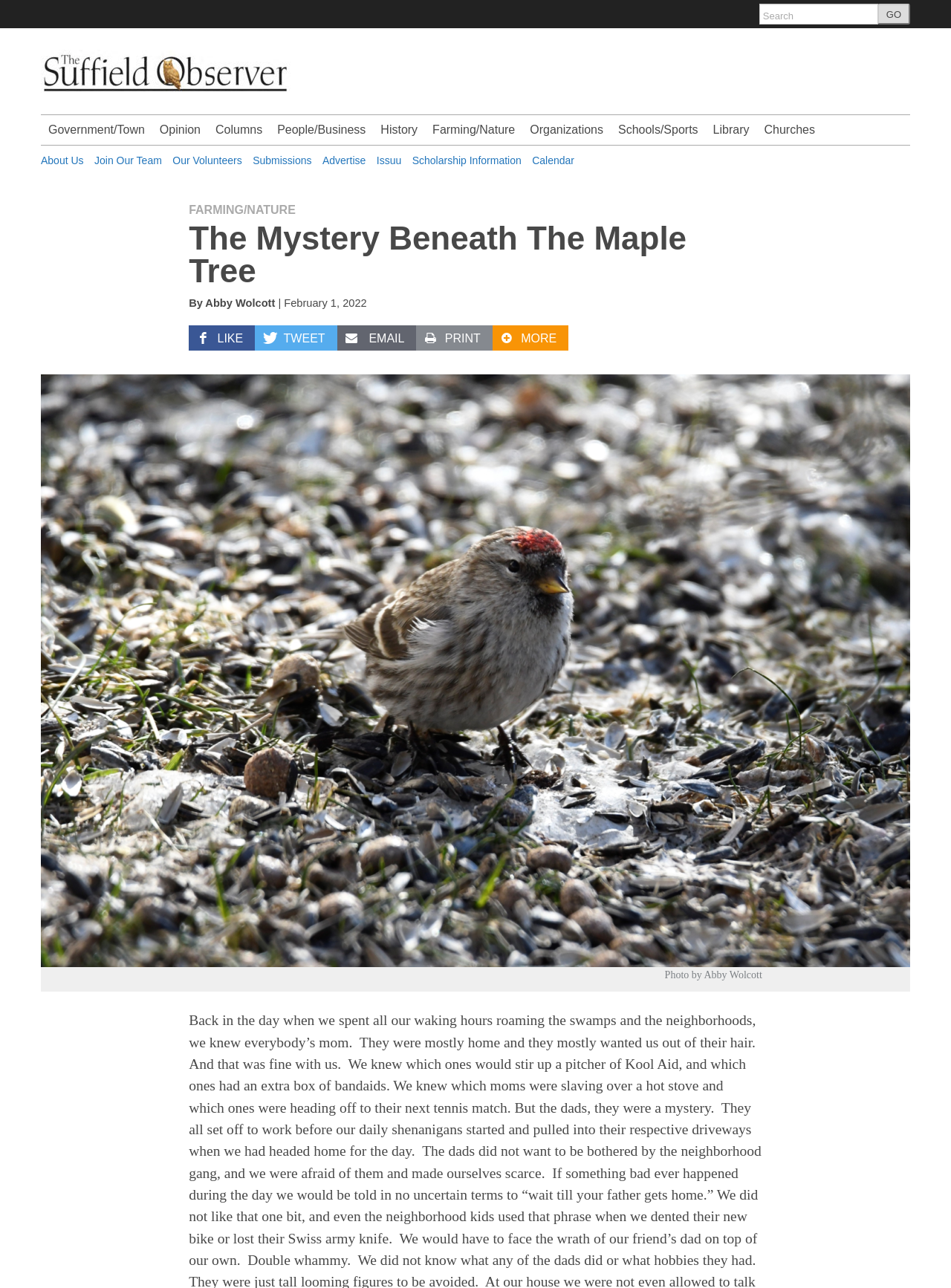Predict the bounding box of the UI element based on this description: "History".

[0.392, 0.089, 0.447, 0.112]